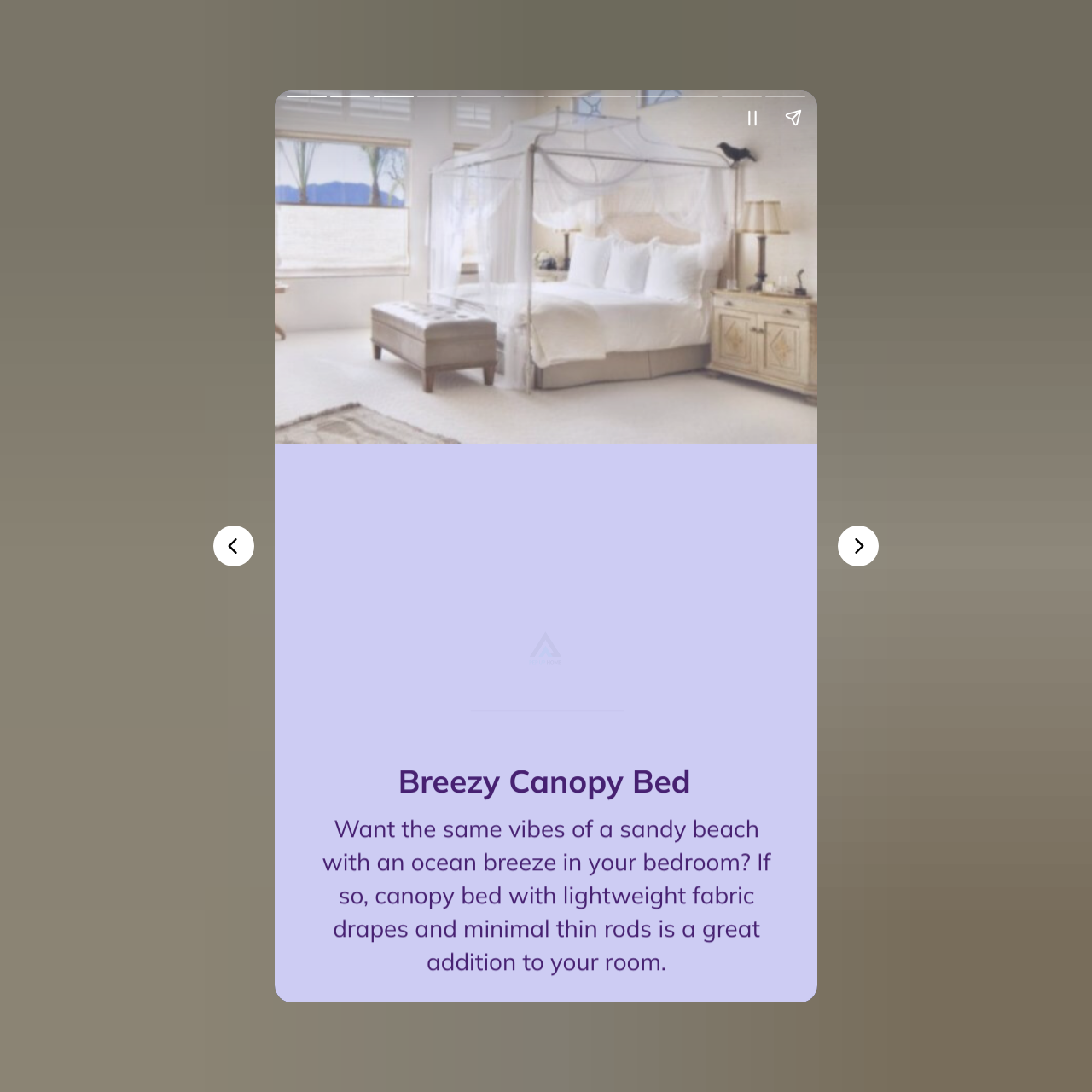What is the shape of the rods mentioned in the text?
Respond to the question with a well-detailed and thorough answer.

The StaticText element describes the rods as 'minimal thin rods', suggesting that they are slender and not bulky.